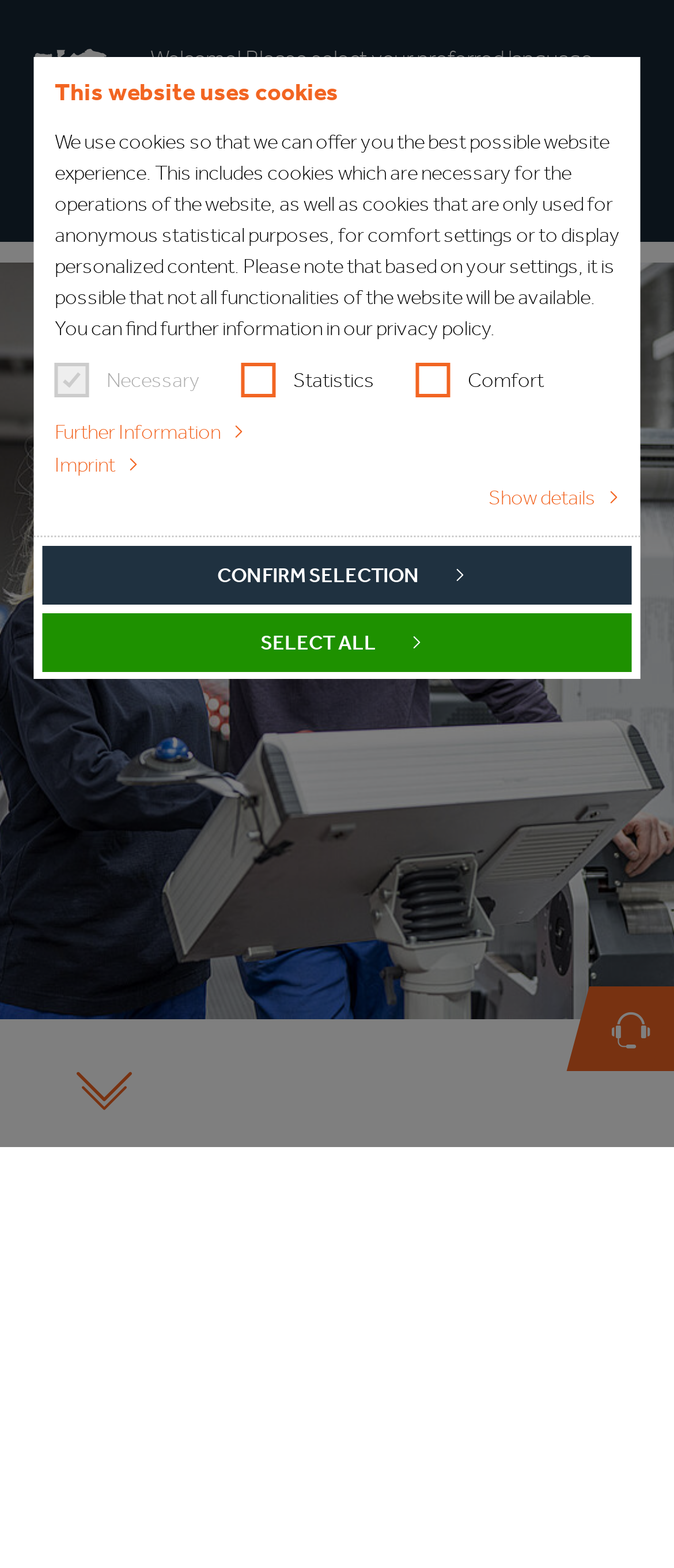Please indicate the bounding box coordinates for the clickable area to complete the following task: "Scroll to content". The coordinates should be specified as four float numbers between 0 and 1, i.e., [left, top, right, bottom].

[0.114, 0.675, 0.196, 0.71]